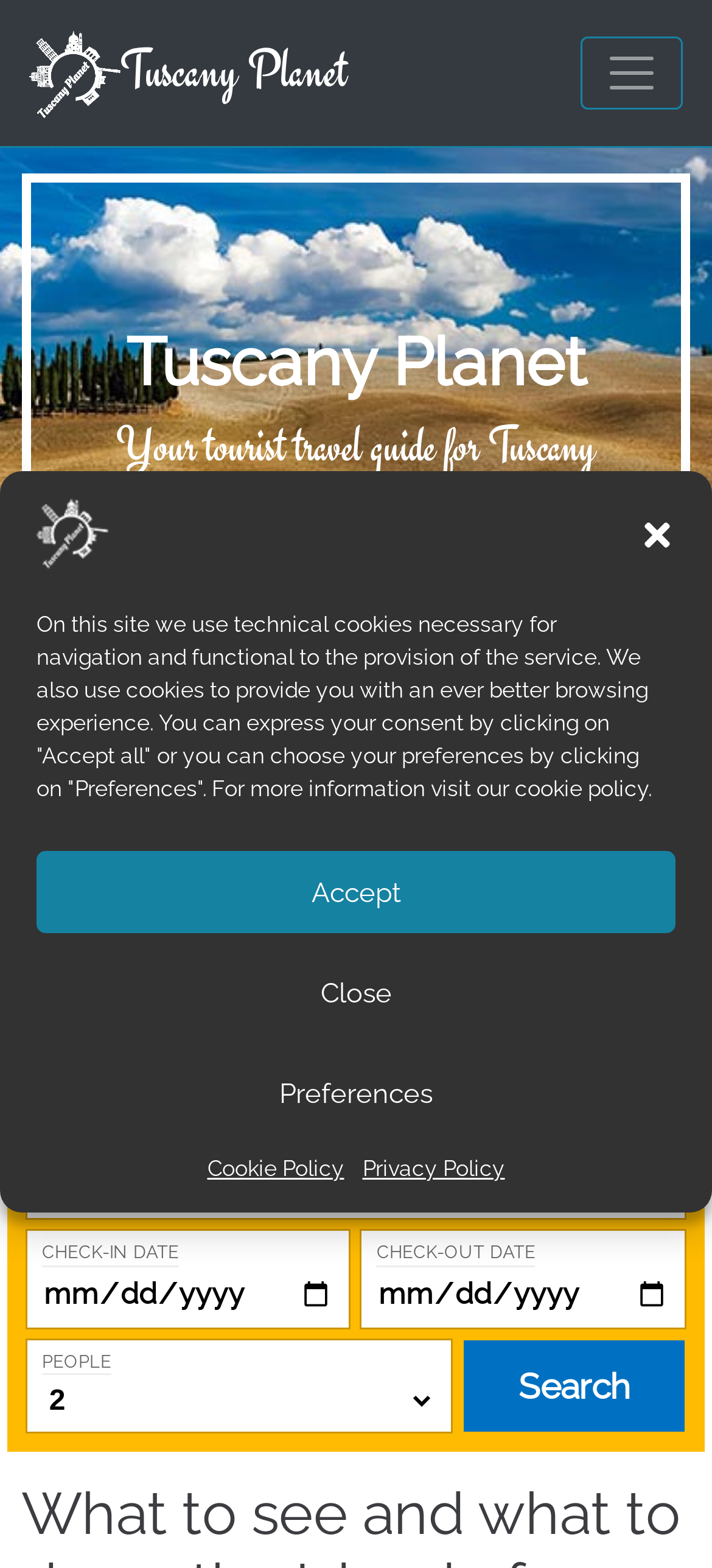Please determine the bounding box coordinates of the element to click in order to execute the following instruction: "Navigate to the home page". The coordinates should be four float numbers between 0 and 1, specified as [left, top, right, bottom].

None